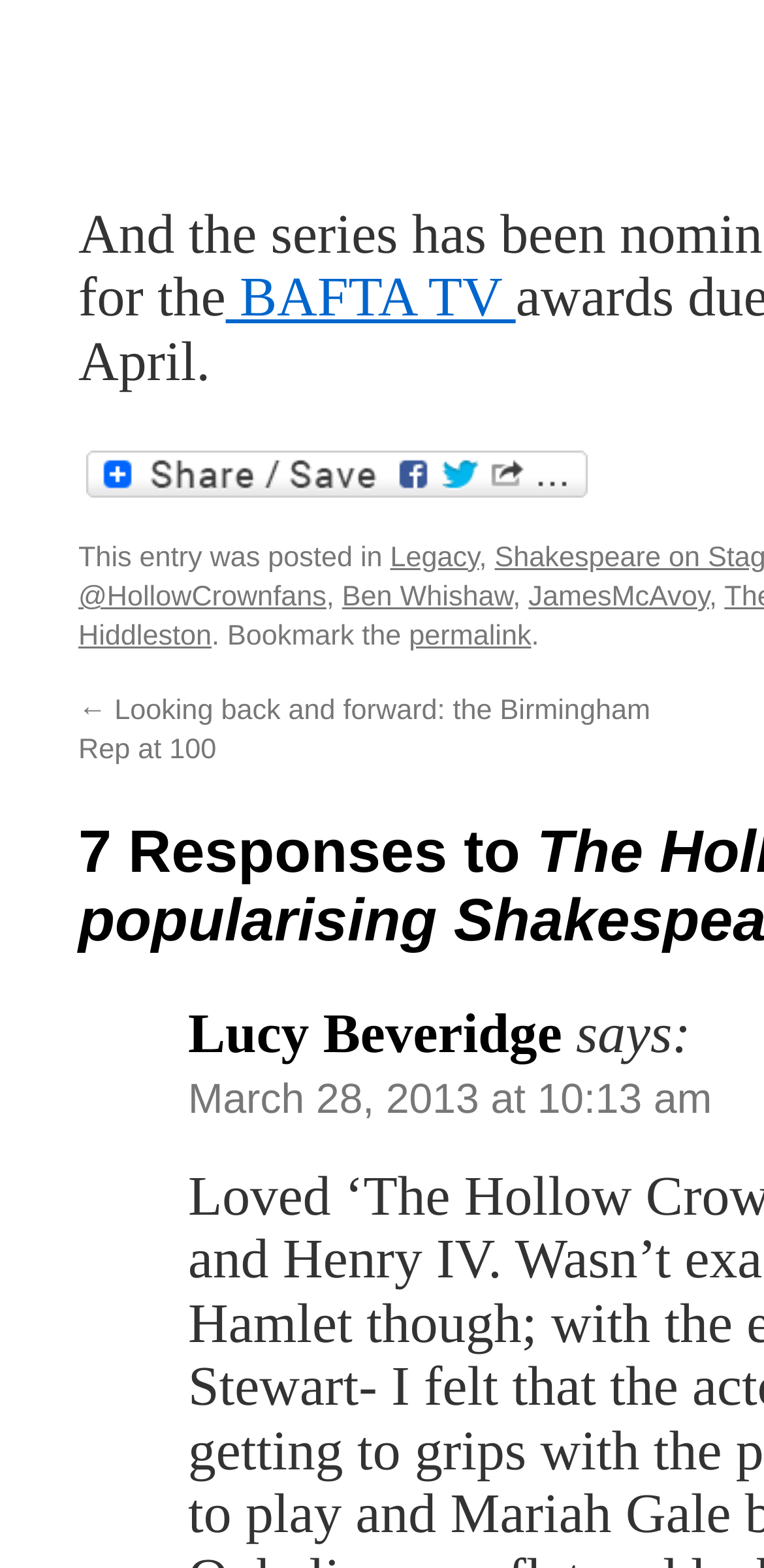Please respond to the question using a single word or phrase:
What is the date of the post?

March 28, 2013